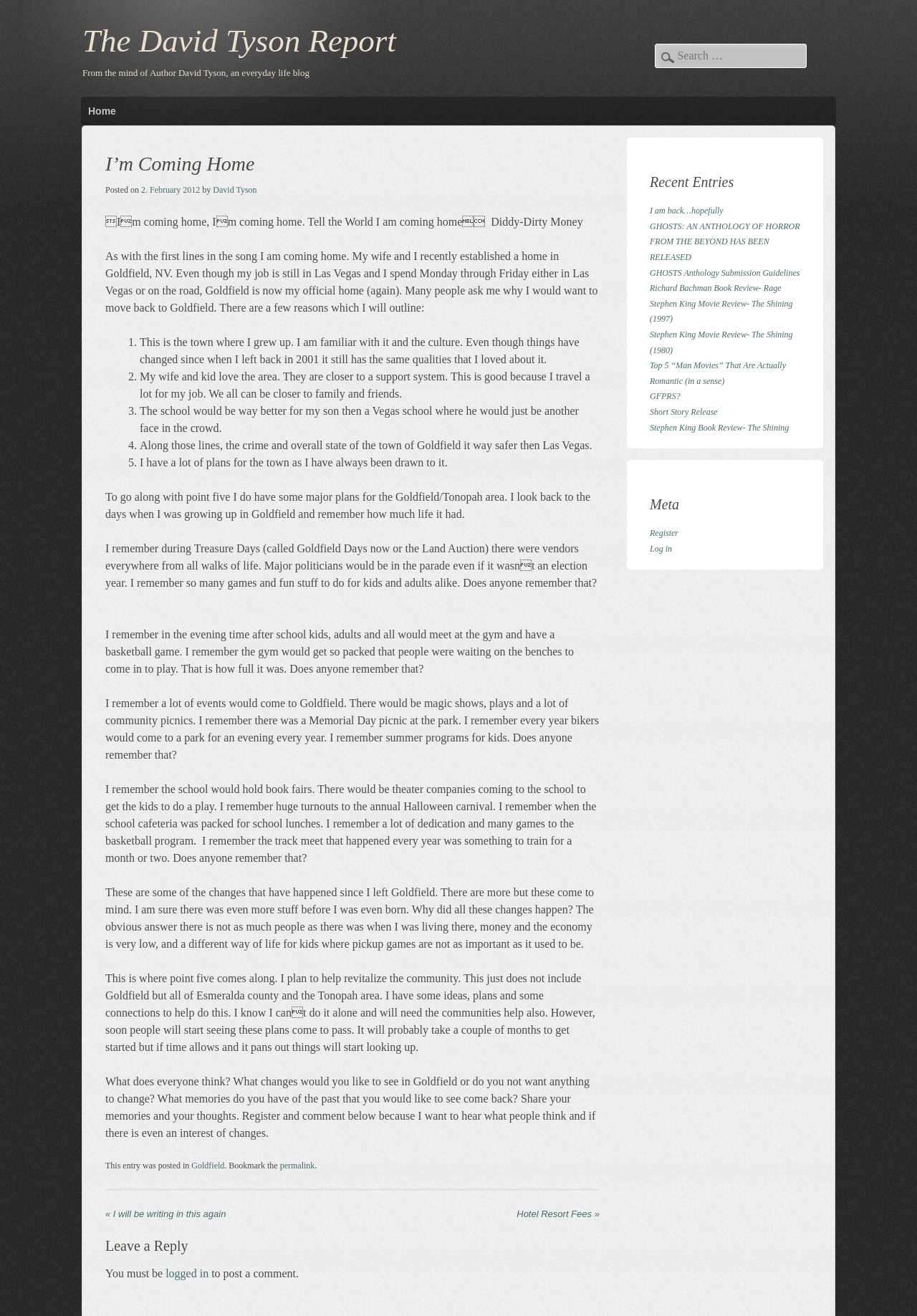Please find the bounding box coordinates of the element's region to be clicked to carry out this instruction: "Register to the website".

[0.709, 0.401, 0.74, 0.409]